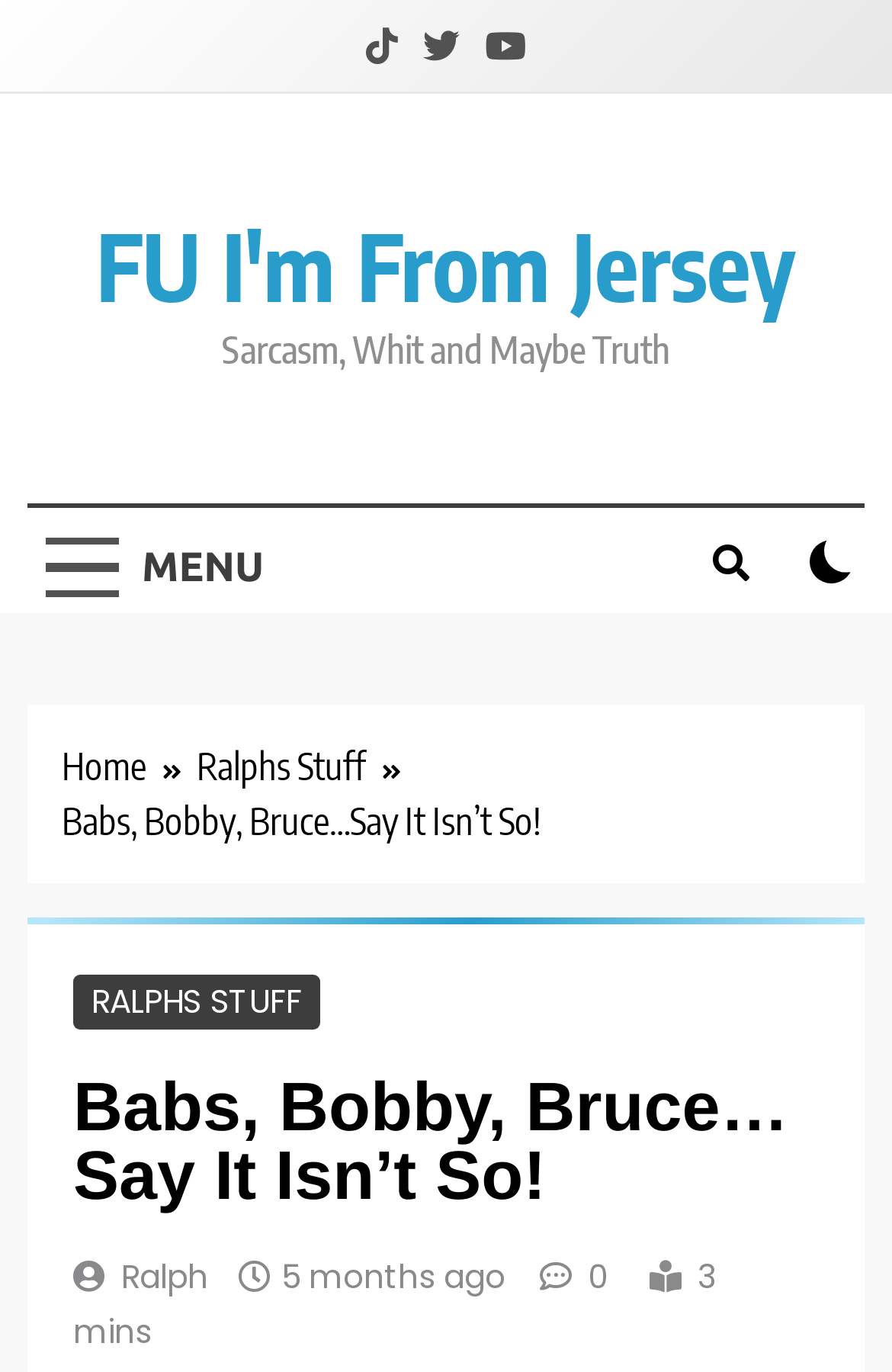Identify the bounding box coordinates for the UI element mentioned here: "FU I'm from Jersey". Provide the coordinates as four float values between 0 and 1, i.e., [left, top, right, bottom].

[0.108, 0.152, 0.892, 0.235]